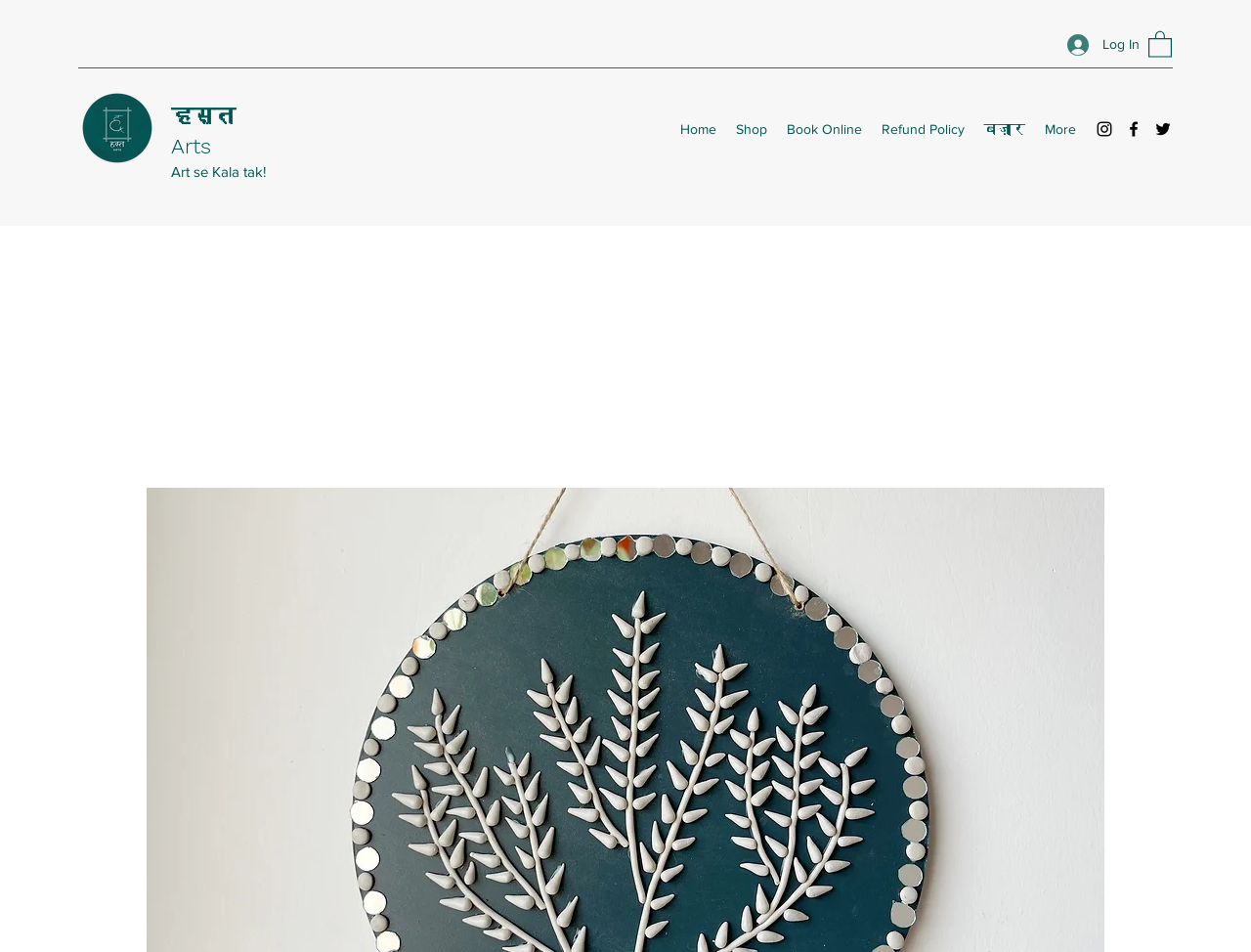Specify the bounding box coordinates (top-left x, top-left y, bottom-right x, bottom-right y) of the UI element in the screenshot that matches this description: Log In

[0.842, 0.028, 0.912, 0.066]